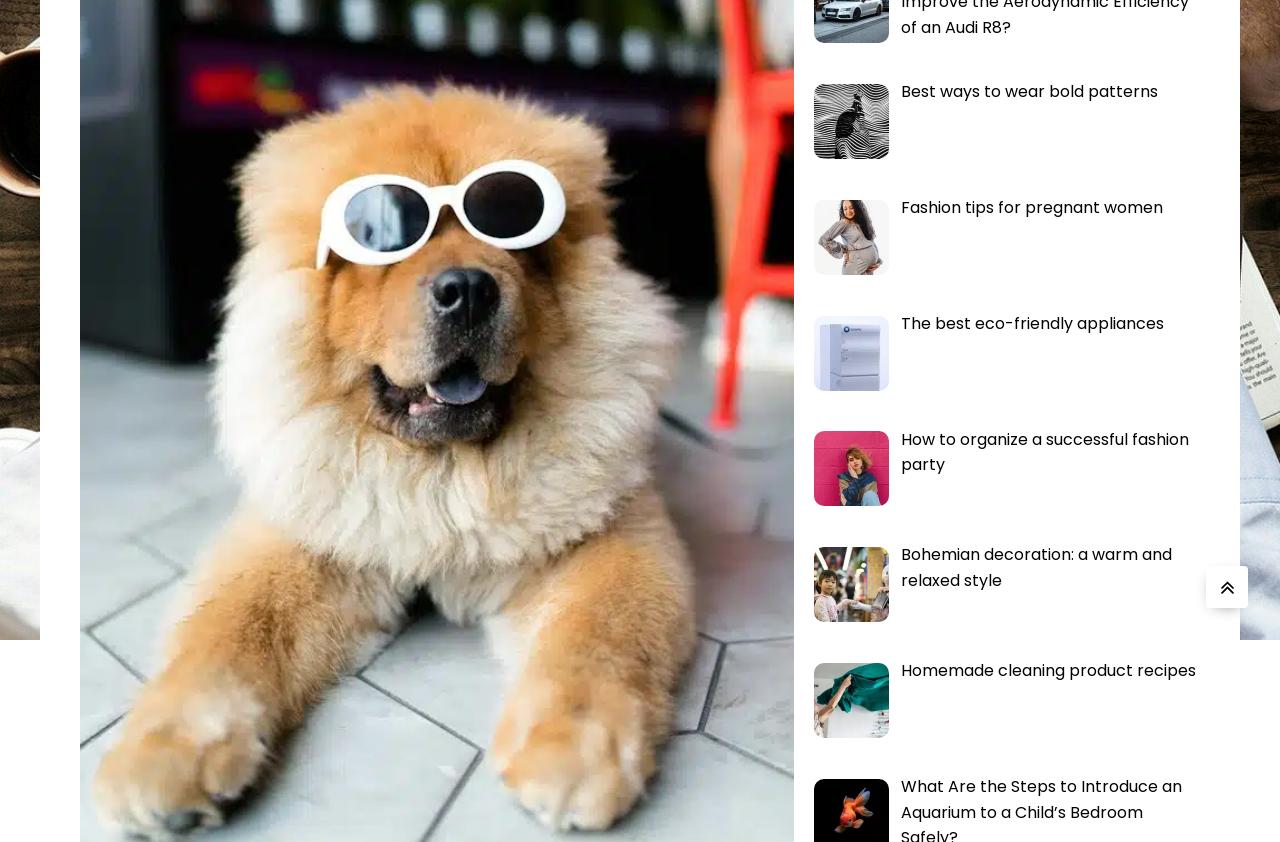Bounding box coordinates should be in the format (top-left x, top-left y, bottom-right x, bottom-right y) and all values should be floating point numbers between 0 and 1. Determine the bounding box coordinate for the UI element described as: Fashion tips for pregnant women

[0.704, 0.233, 0.909, 0.26]